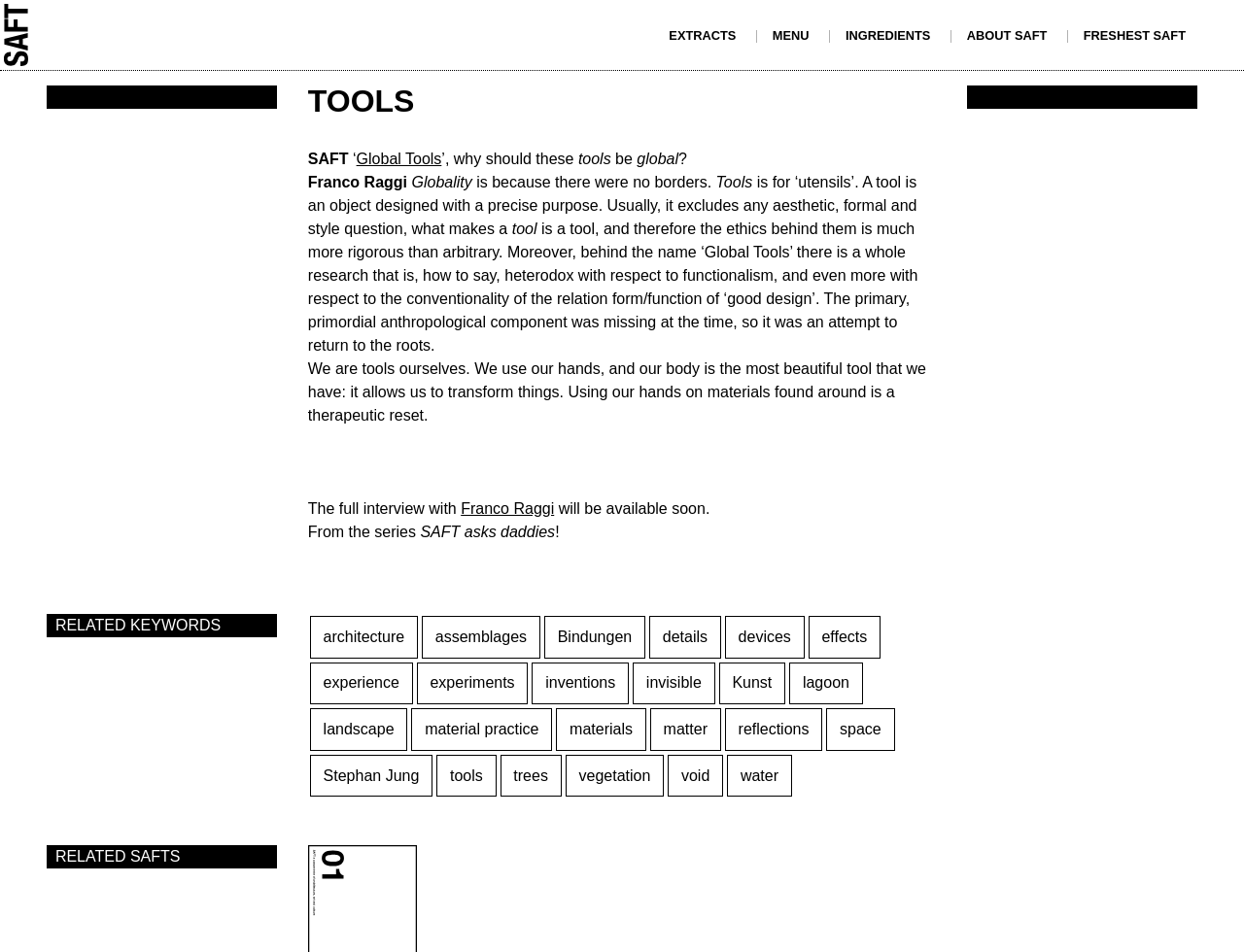Please determine the bounding box coordinates for the UI element described as: "Freshest Saft".

[0.871, 0.03, 0.953, 0.045]